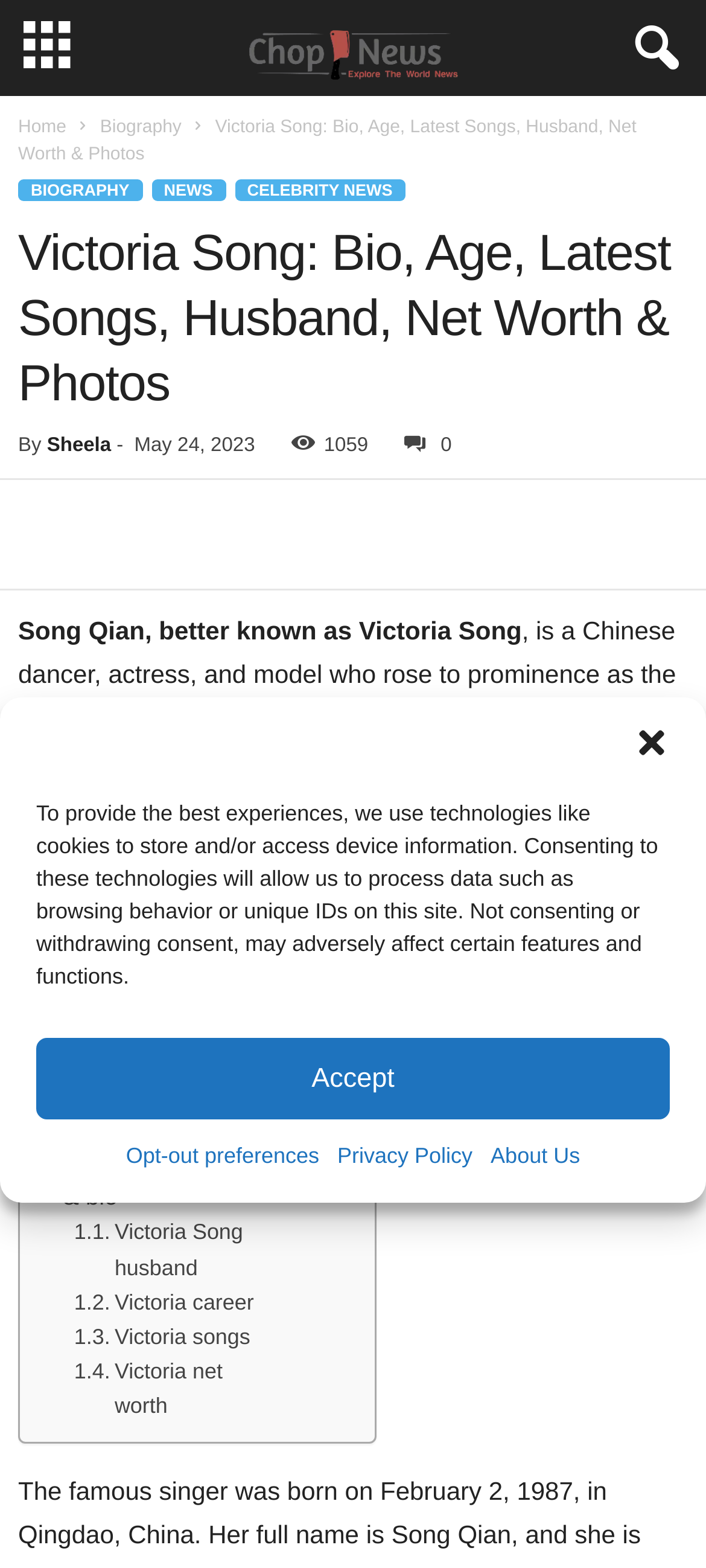What are the sections available in the article about Victoria Song?
Using the visual information, answer the question in a single word or phrase.

Age & bio, husband, career, songs, net worth